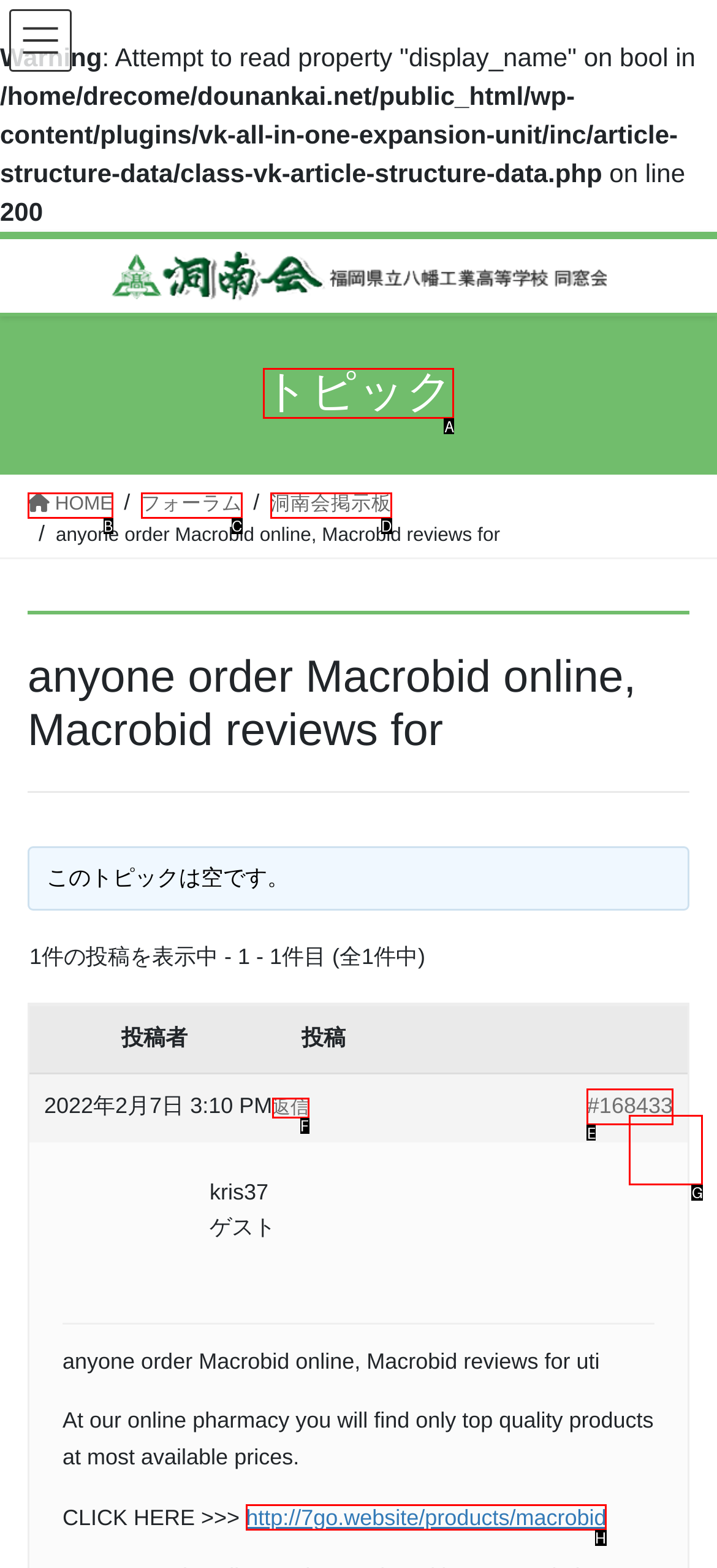Tell me which one HTML element I should click to complete the following task: Learn about detecting red flags
Answer with the option's letter from the given choices directly.

None